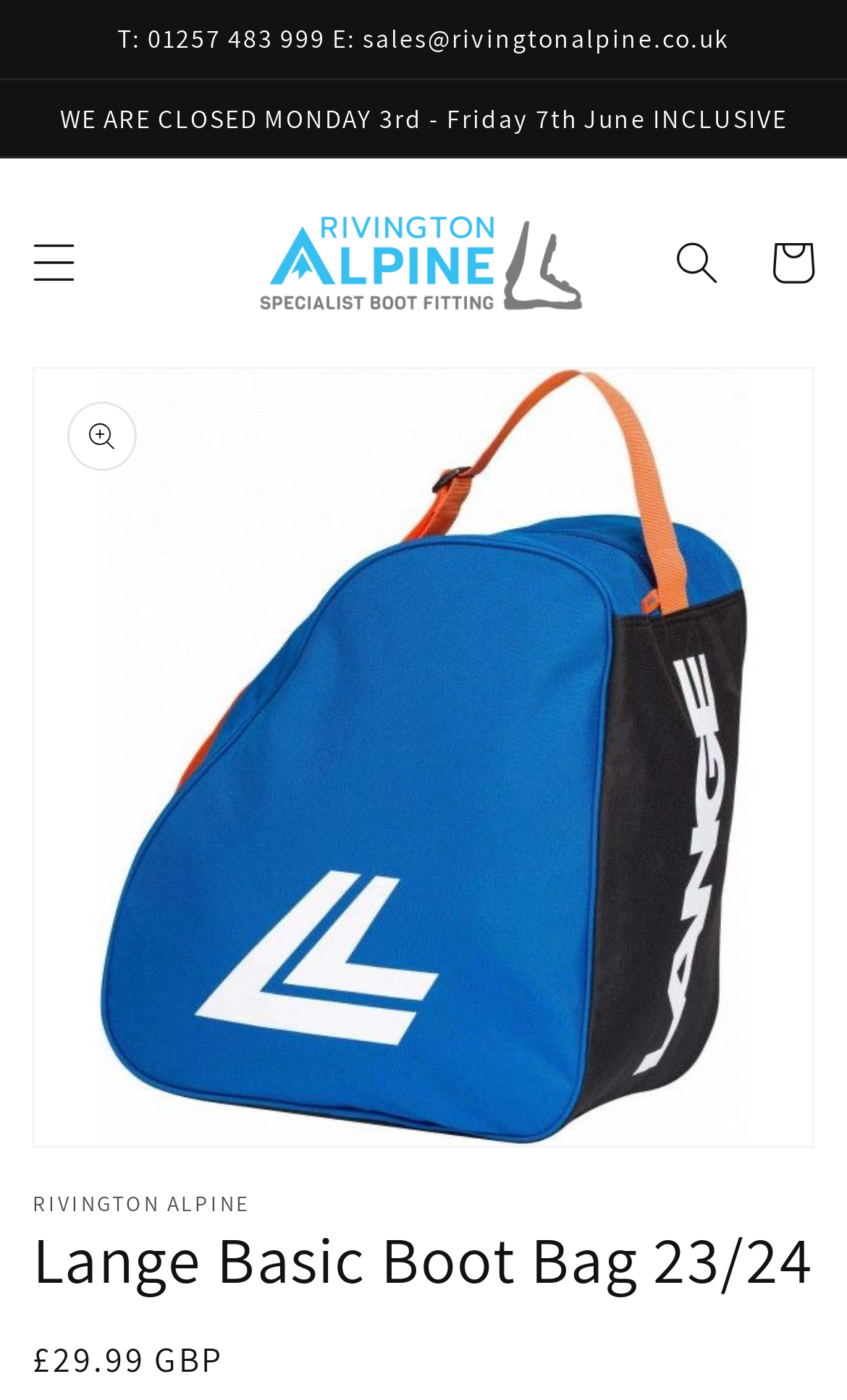What is the price of the Lange Basic Boot Bag? Based on the image, give a response in one word or a short phrase.

£29.99 GBP